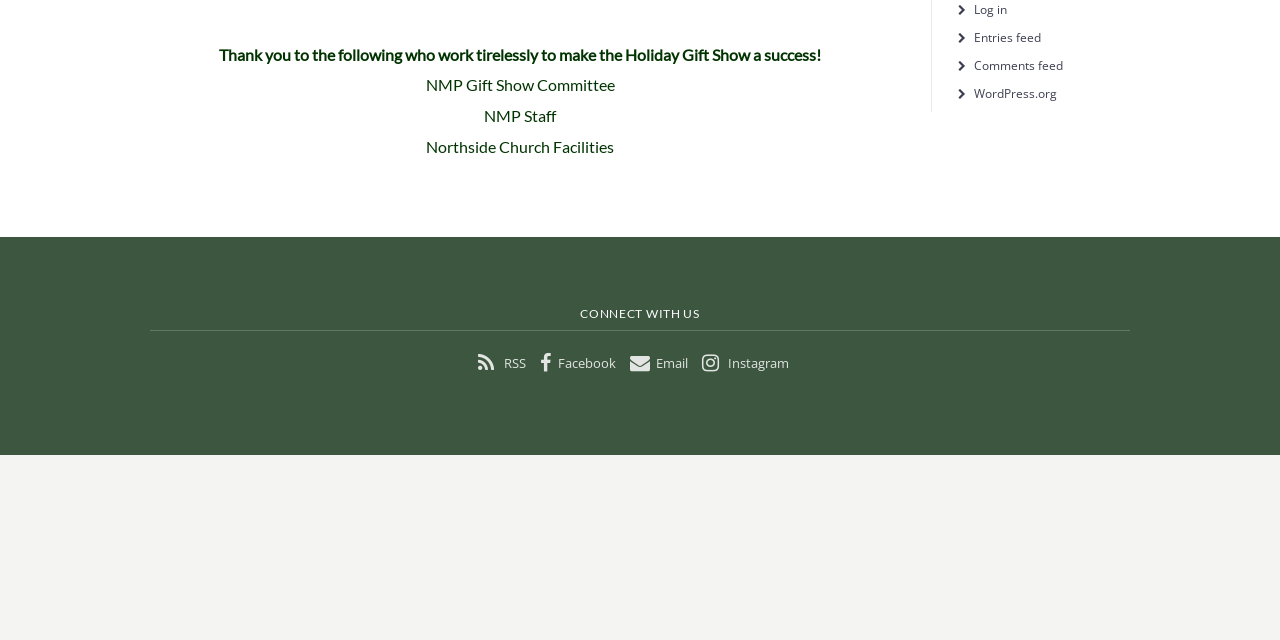Locate the bounding box of the UI element with the following description: "RSS".

[0.373, 0.552, 0.412, 0.583]